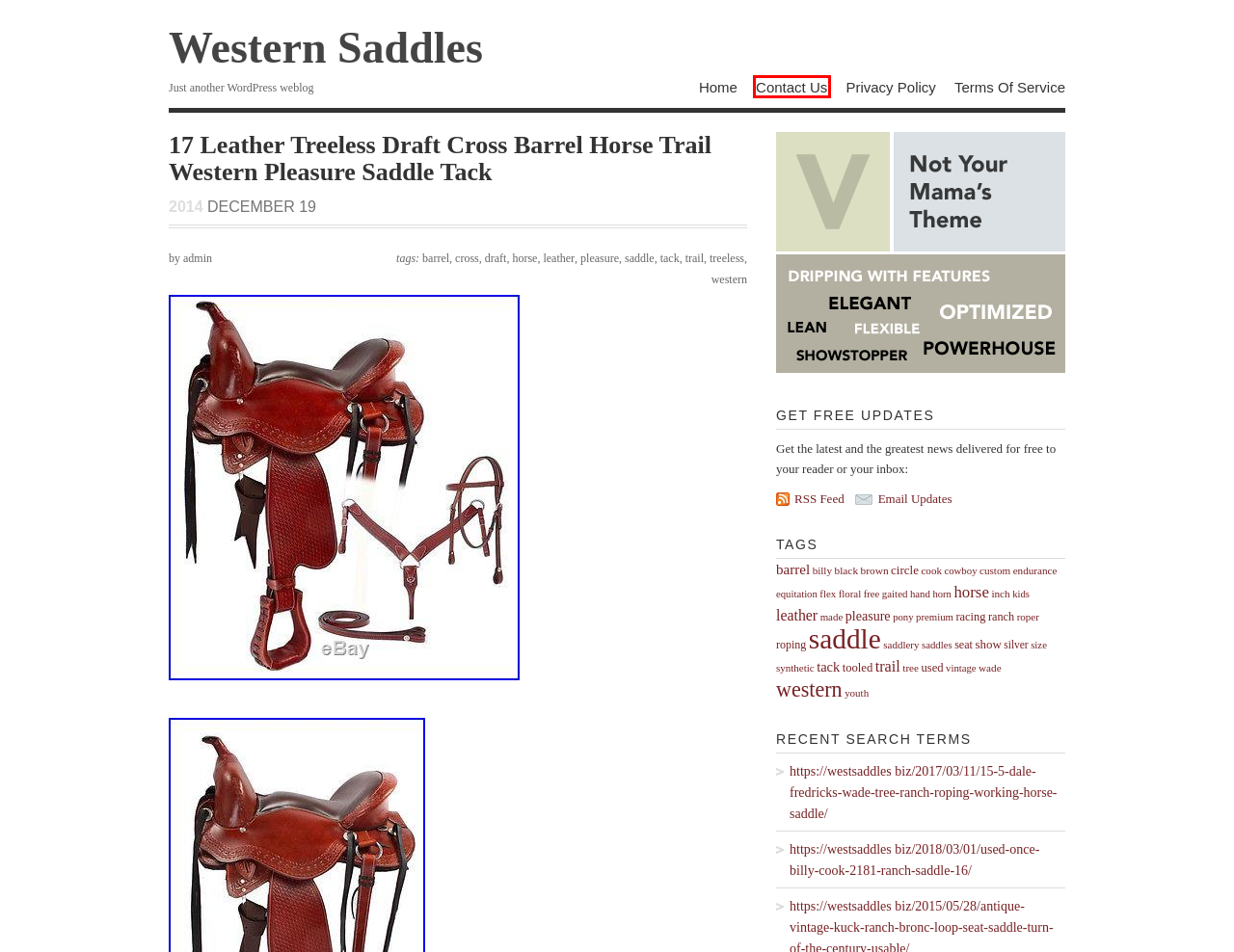Analyze the webpage screenshot with a red bounding box highlighting a UI element. Select the description that best matches the new webpage after clicking the highlighted element. Here are the options:
A. endurance | Western Saddles
B. Contact Us | Western Saddles
C. western | Western Saddles
D. Western Saddles | Just another WordPress weblog
E. saddlery | Western Saddles
F. roping | Western Saddles
G. Western Saddles
H. circle | Western Saddles

B